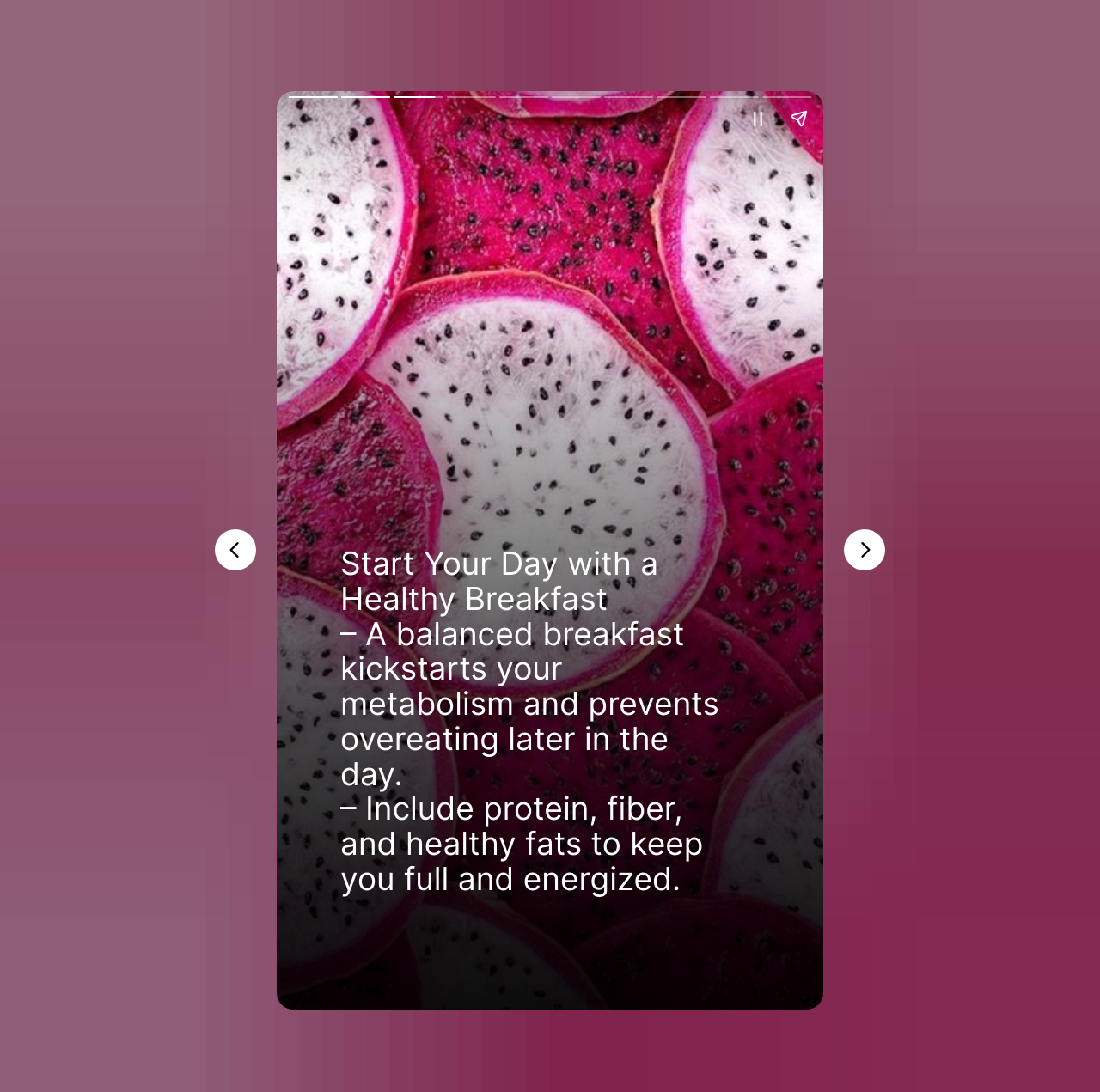Identify the bounding box of the UI component described as: "aria-label="Share story"".

[0.708, 0.089, 0.745, 0.127]